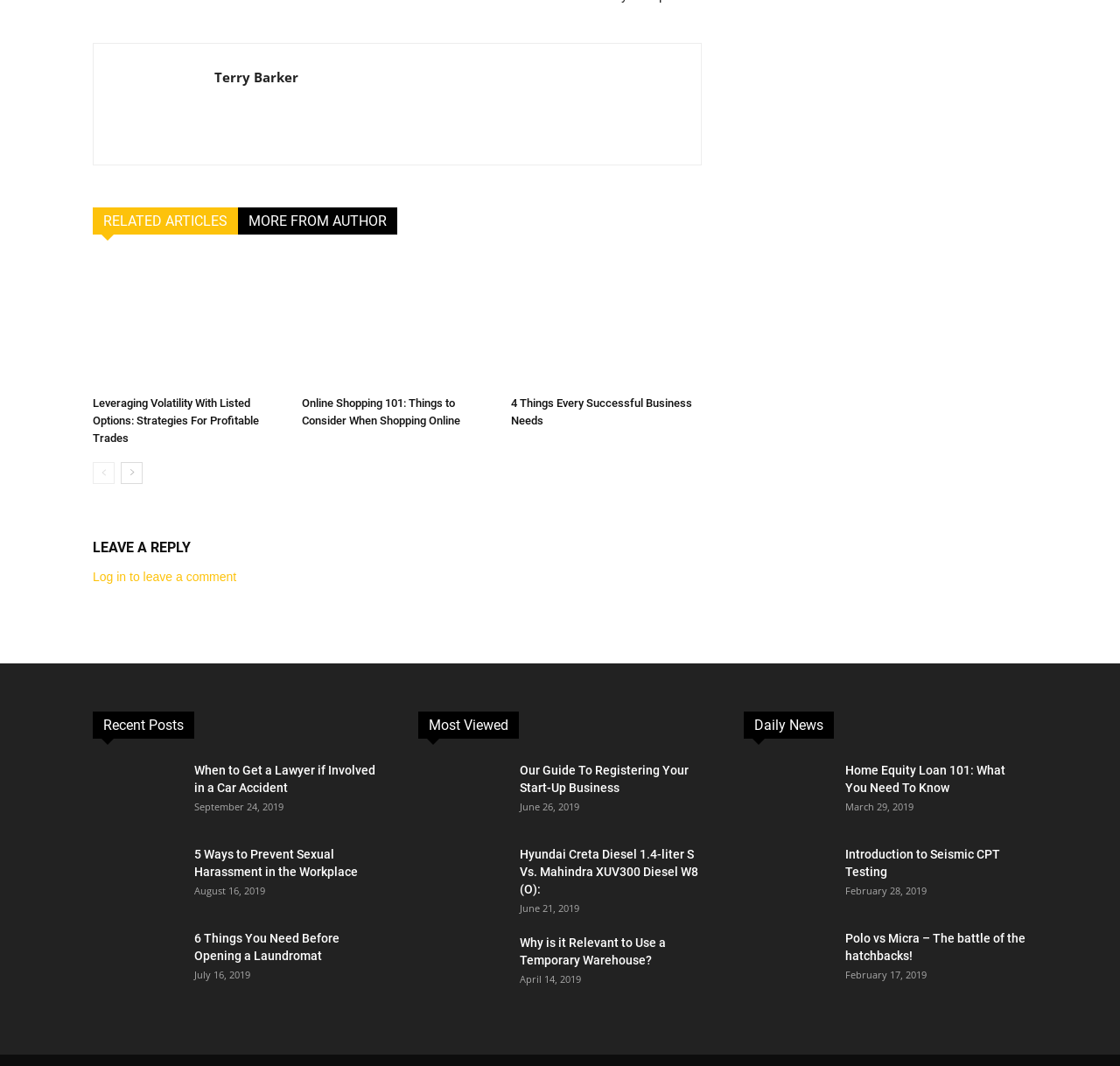Find the bounding box coordinates of the clickable area that will achieve the following instruction: "Read the article 'Leveraging Volatility With Listed Options: Strategies For Profitable Trades'".

[0.083, 0.37, 0.253, 0.42]